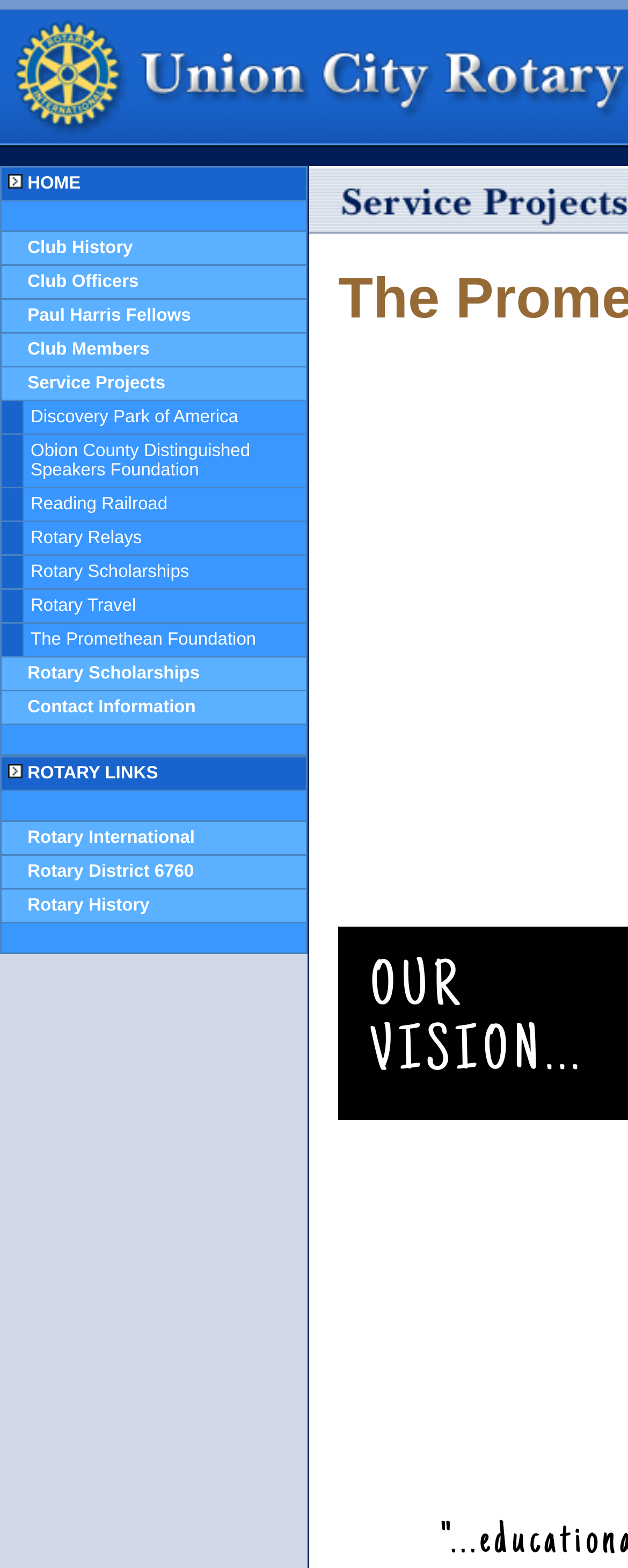Identify the bounding box of the UI element that matches this description: "HOME".

[0.044, 0.111, 0.128, 0.123]